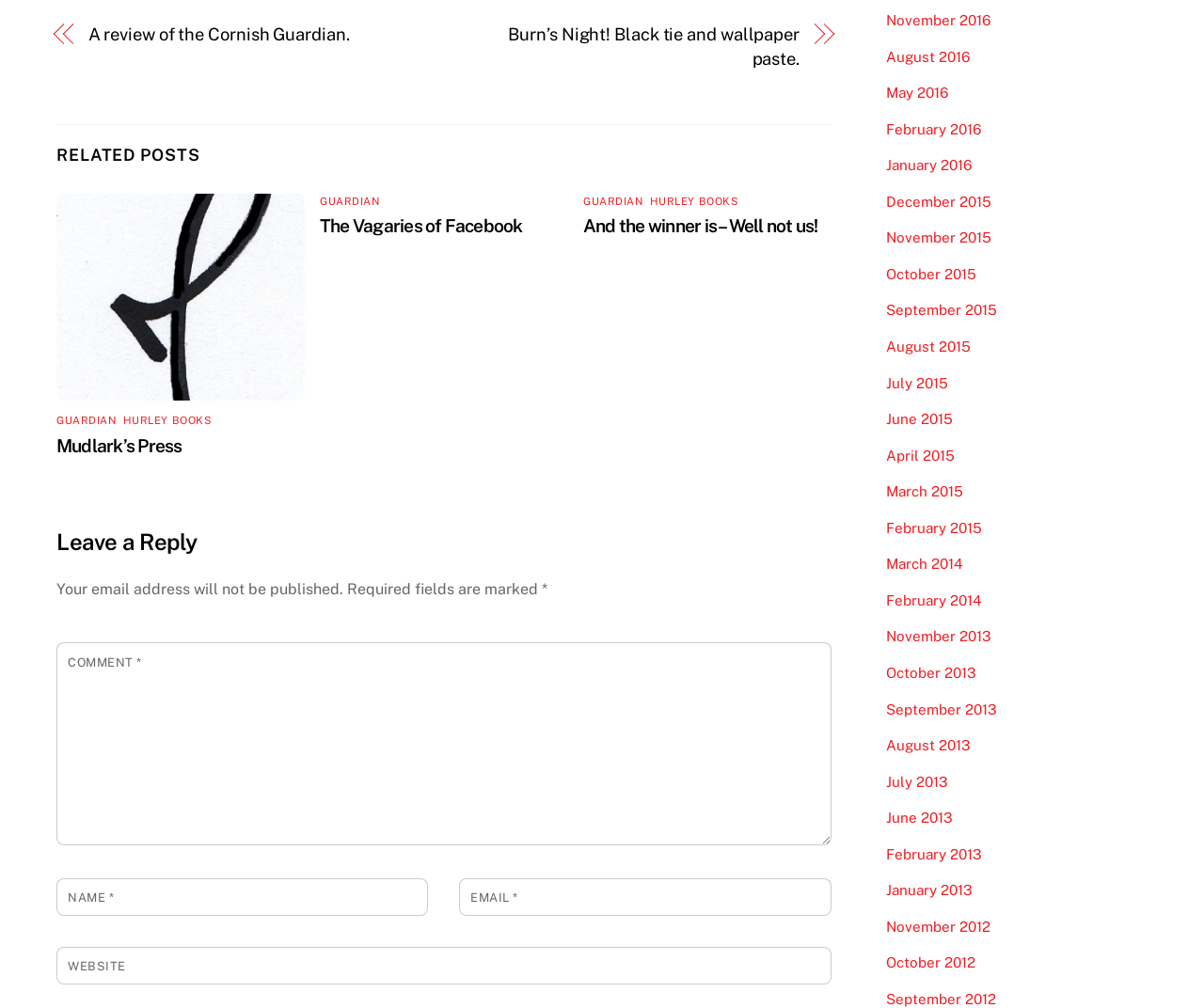What is the title of the first related post?
Look at the image and respond with a one-word or short-phrase answer.

A review of the Cornish Guardian.